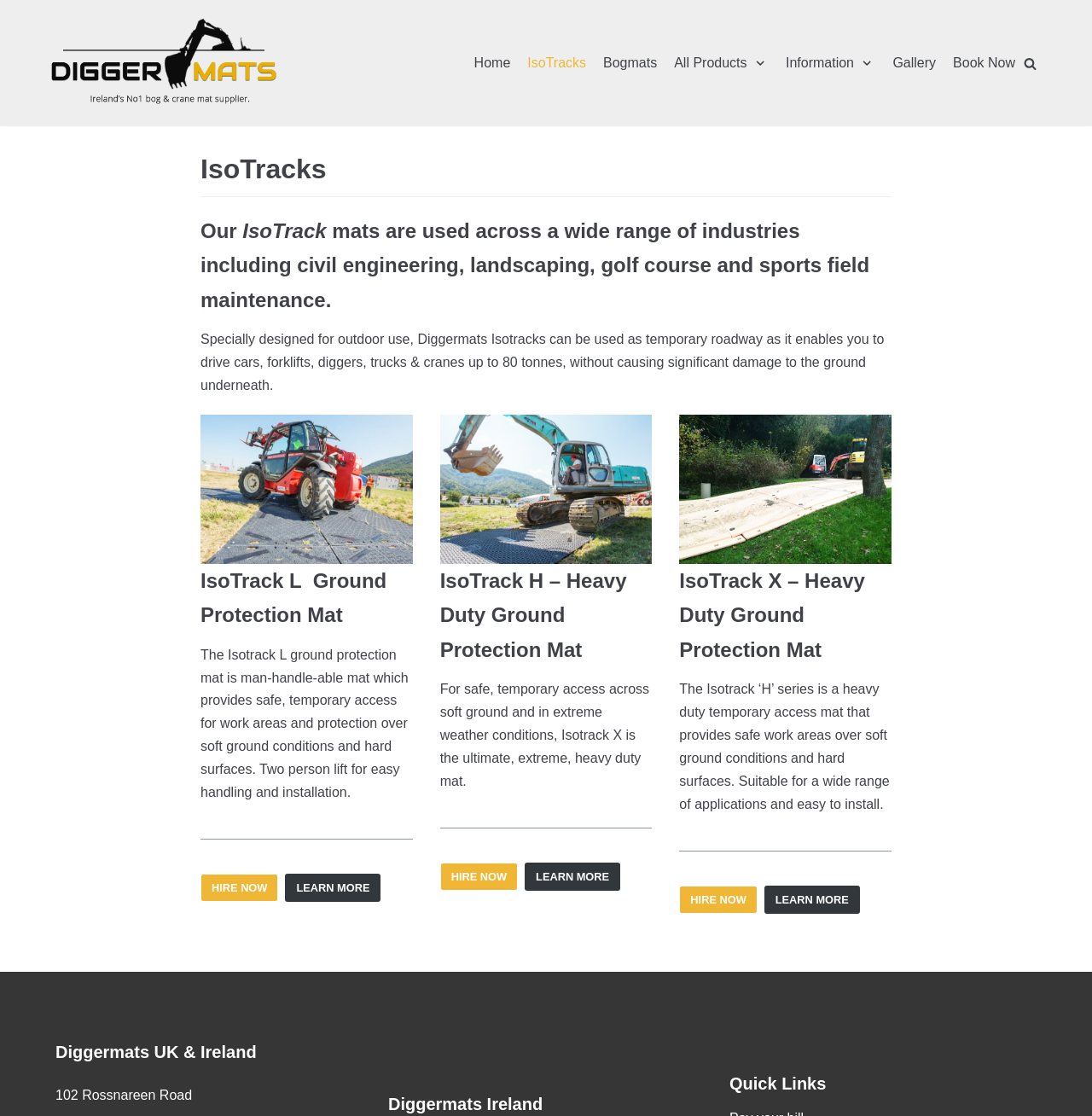What is the purpose of the separator elements on the webpage?
Please describe in detail the information shown in the image to answer the question.

The separator elements, represented by horizontal lines, are used to visually separate the different sections of content on the webpage, making it easier to read and understand.